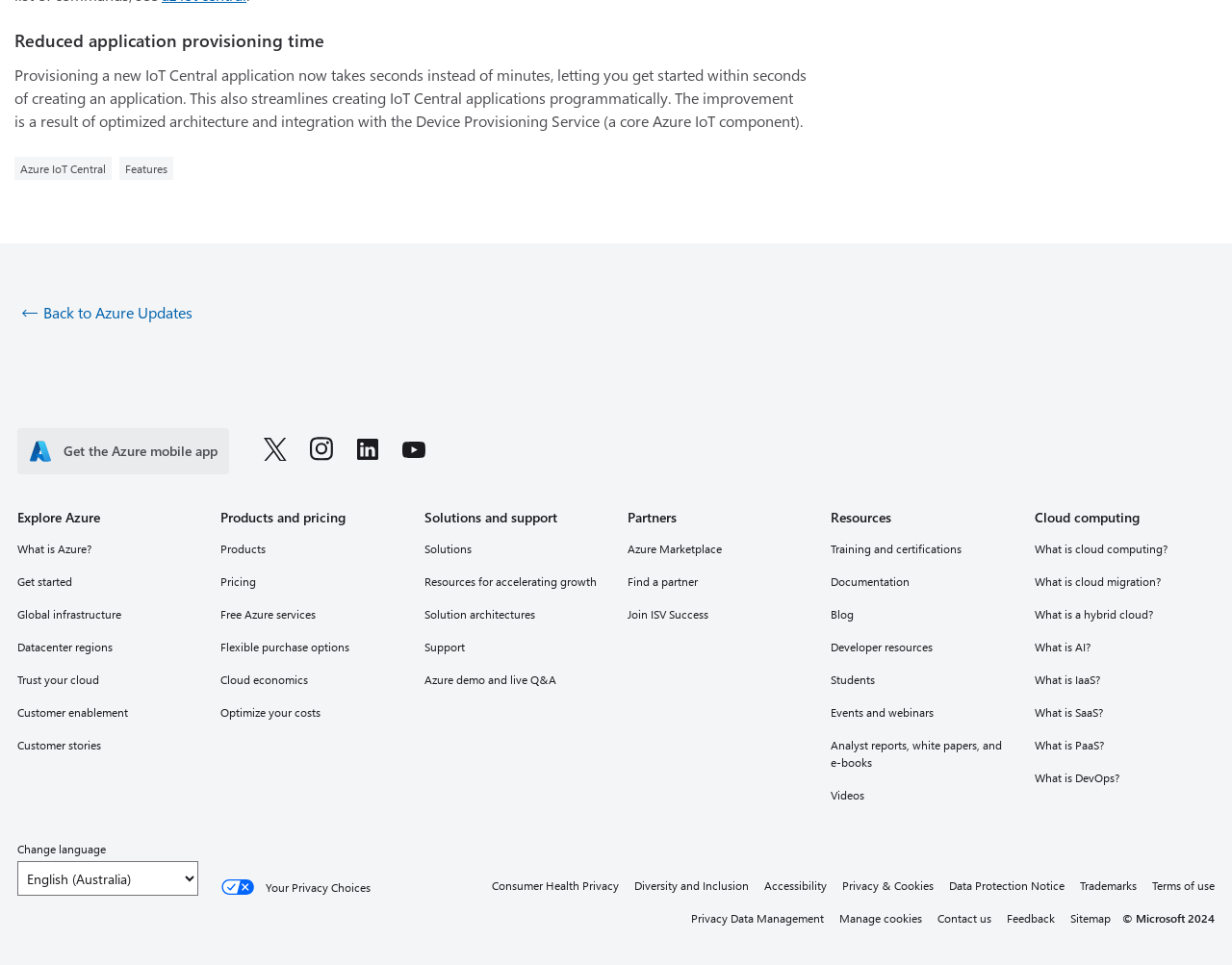Identify the bounding box coordinates of the part that should be clicked to carry out this instruction: "Learn about cloud computing".

[0.84, 0.557, 0.986, 0.579]